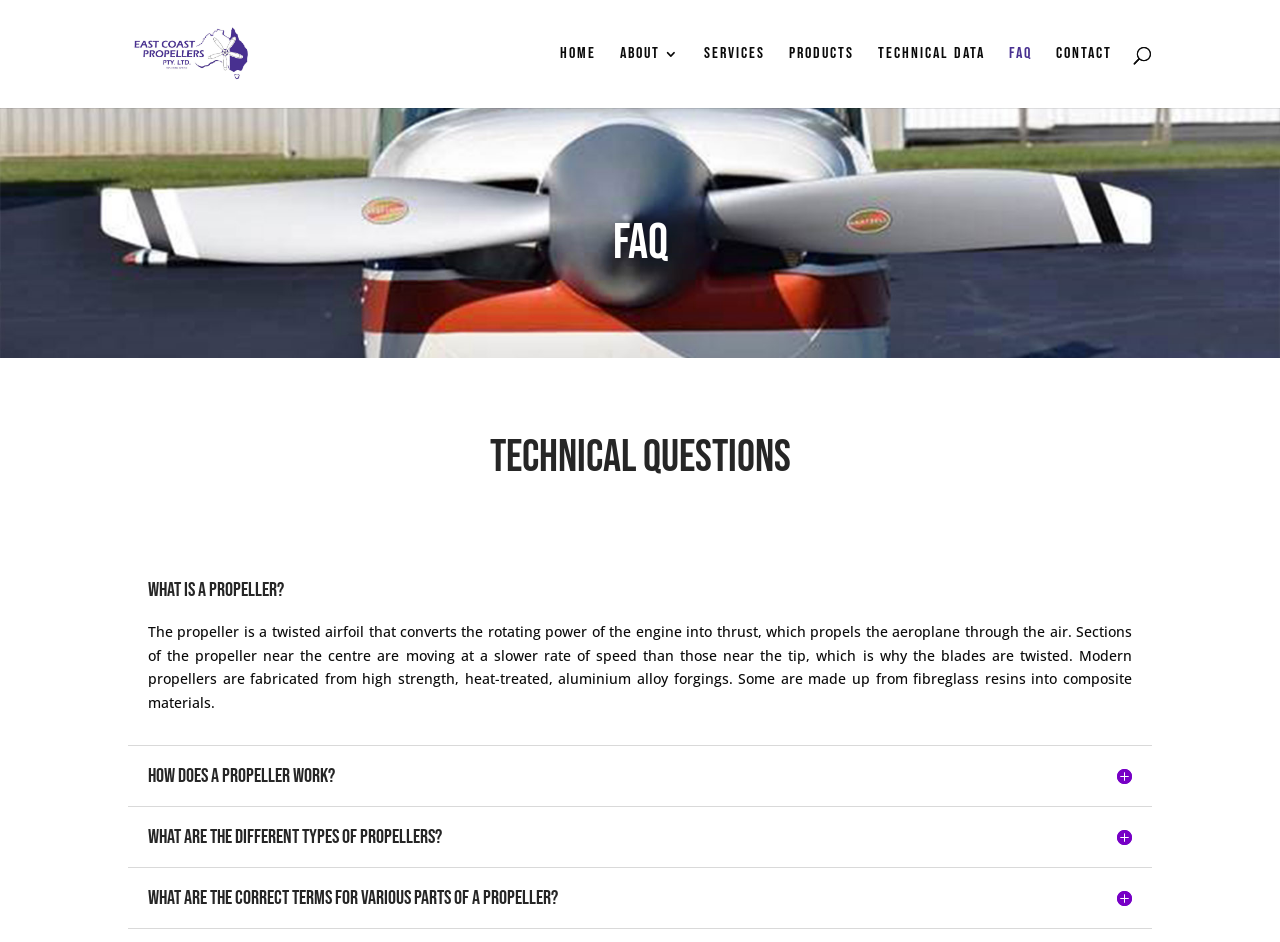Given the description "Technical Data", determine the bounding box of the corresponding UI element.

[0.686, 0.05, 0.77, 0.115]